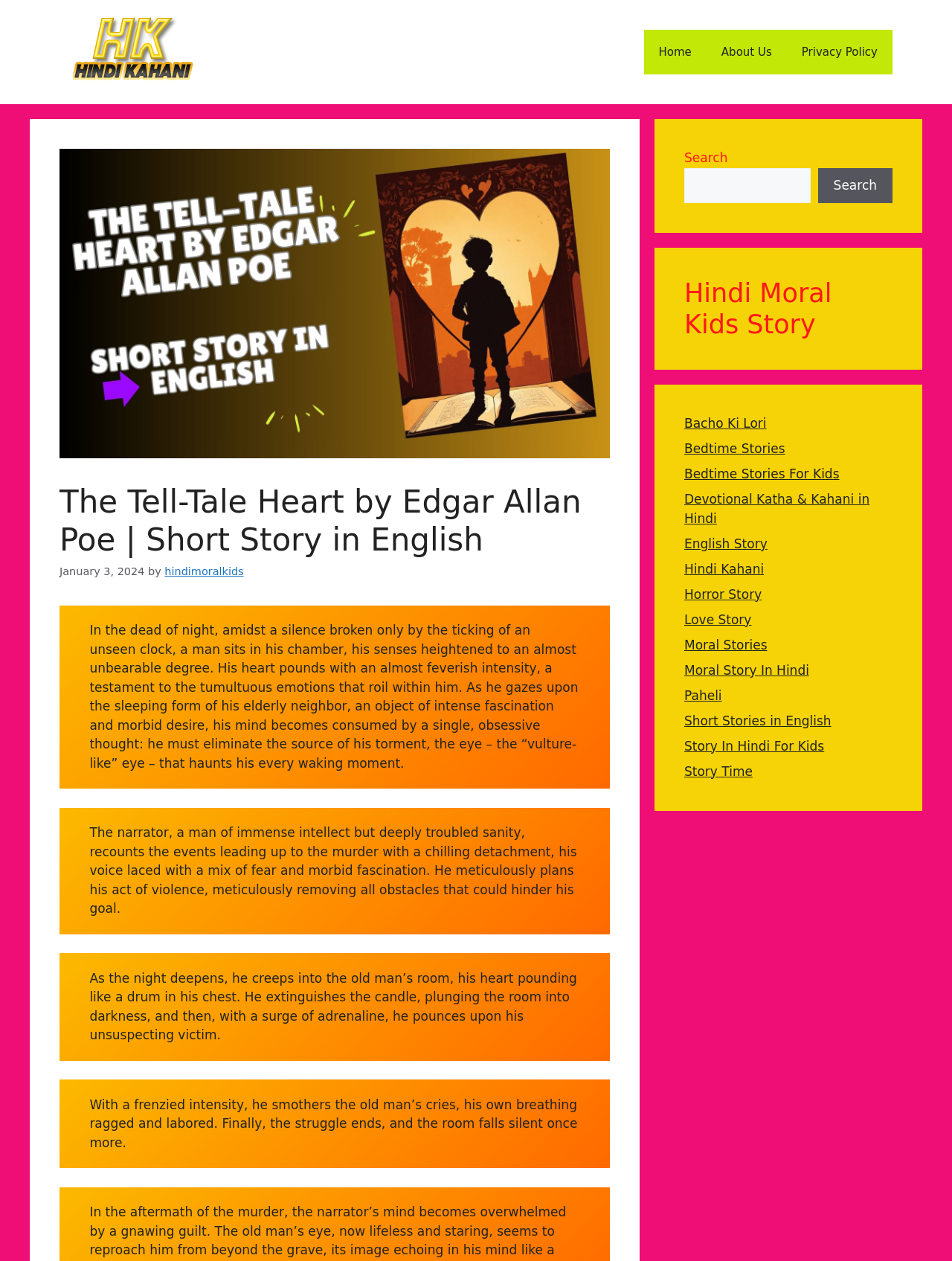Please identify the bounding box coordinates of the element's region that I should click in order to complete the following instruction: "Visit the 'About Us' page". The bounding box coordinates consist of four float numbers between 0 and 1, i.e., [left, top, right, bottom].

[0.742, 0.024, 0.826, 0.059]